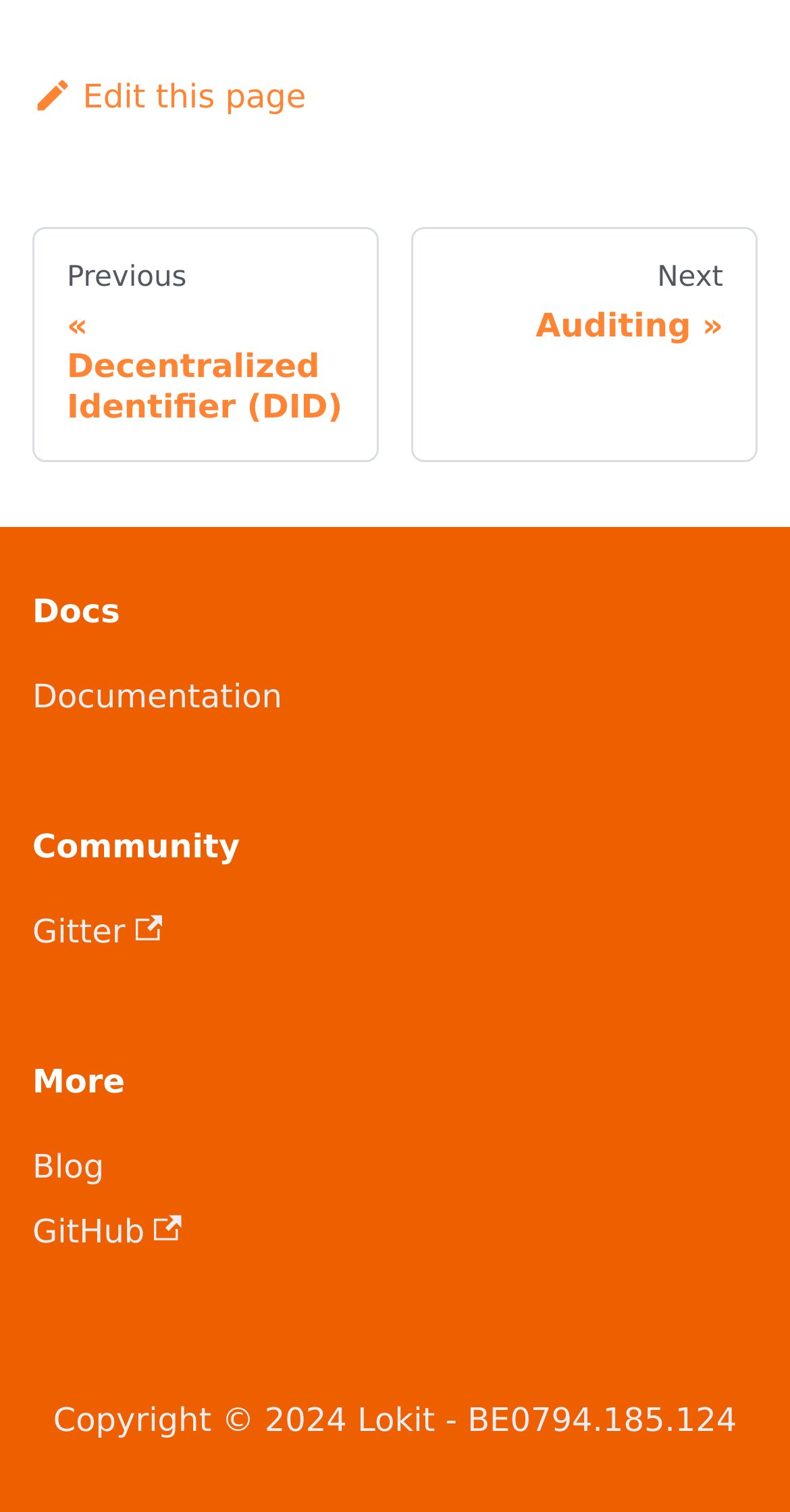How many static text elements are in the content info section?
Using the image, provide a concise answer in one word or a short phrase.

4